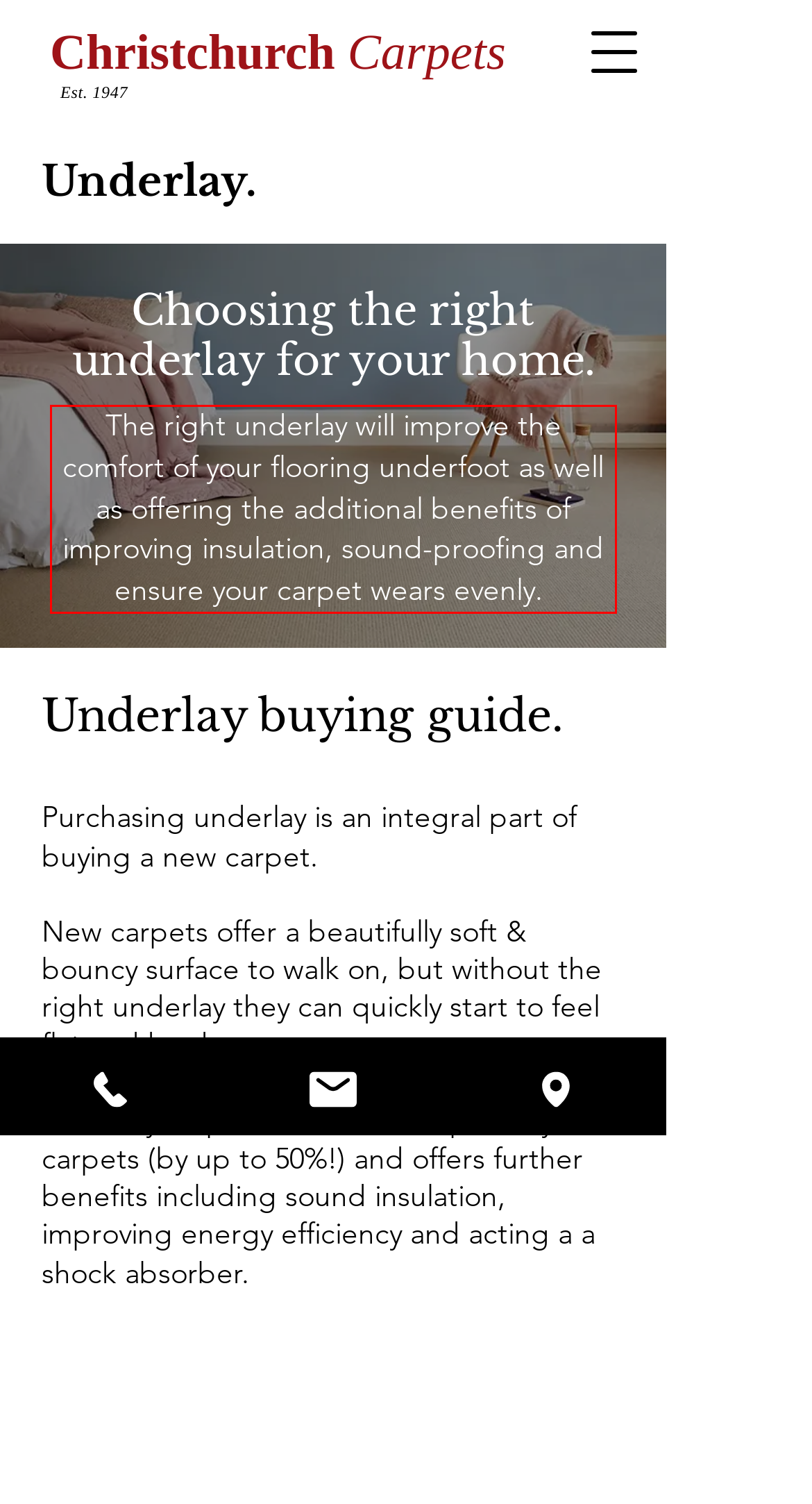Examine the screenshot of the webpage, locate the red bounding box, and generate the text contained within it.

The right underlay will improve the comfort of your flooring underfoot as well as offering the additional benefits of improving insulation, sound-proofing and ensure your carpet wears evenly.